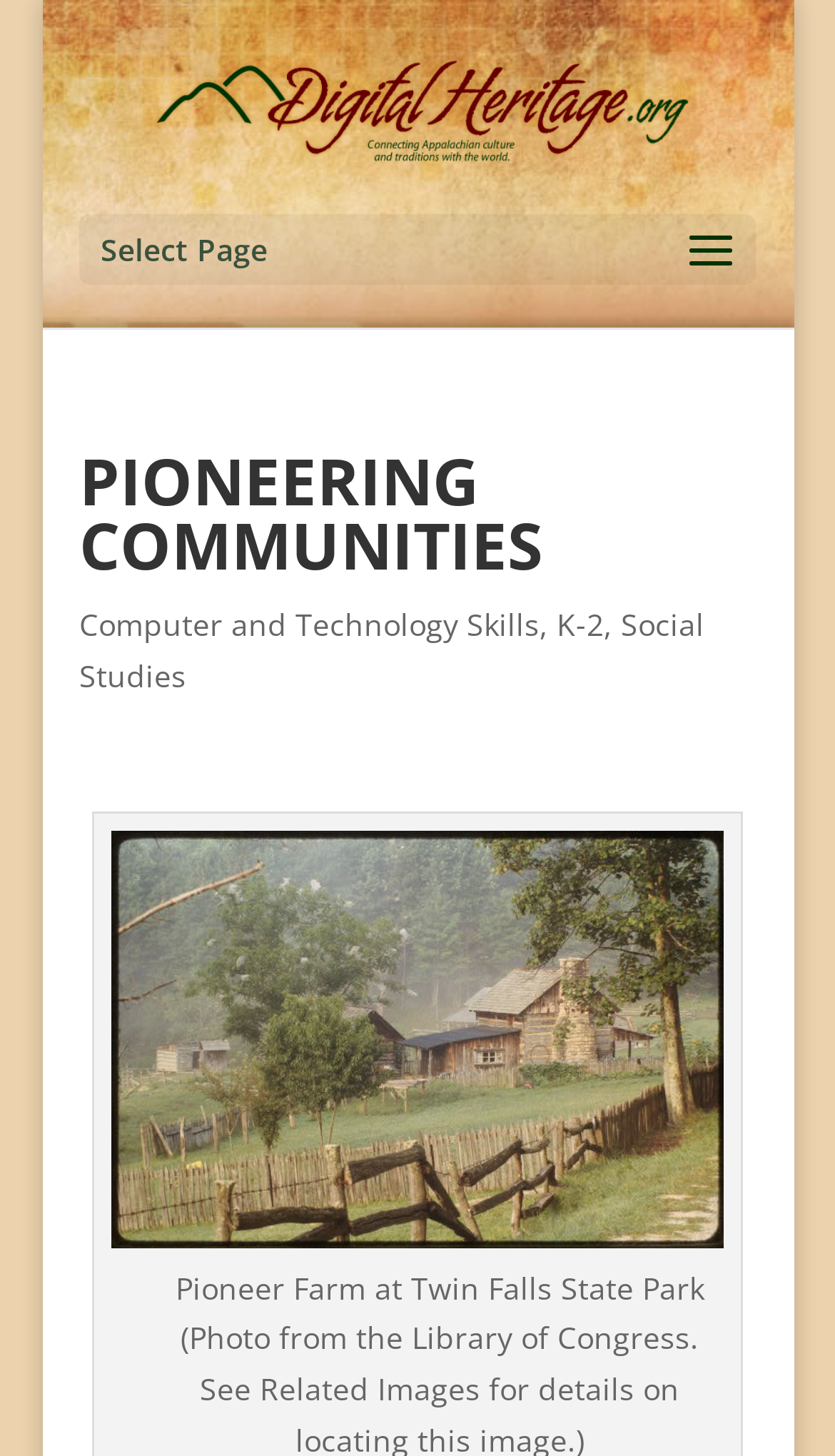Give a detailed account of the webpage, highlighting key information.

The webpage is about "Pioneering Communities" and appears to be an educational resource. At the top, there is a logo or icon labeled "Digital Heritage" accompanied by a link with the same name. Below this, there is a dropdown menu labeled "Select Page". 

The main heading "PIONEERING COMMUNITIES" is prominently displayed in the middle of the page. Underneath this heading, there are three links: "Computer and Technology Skills", "K-2", and "Social Studies". The "Social Studies" link is accompanied by a description list term, which contains an image of a "Pioneer Farm". 

There are a total of three images on the page, including the "Digital Heritage" logo, the "Pioneer Farm" image, and another unlabeled image. There are also four links and three text elements, including the main heading, the dropdown menu label, and a comma separator between the links.